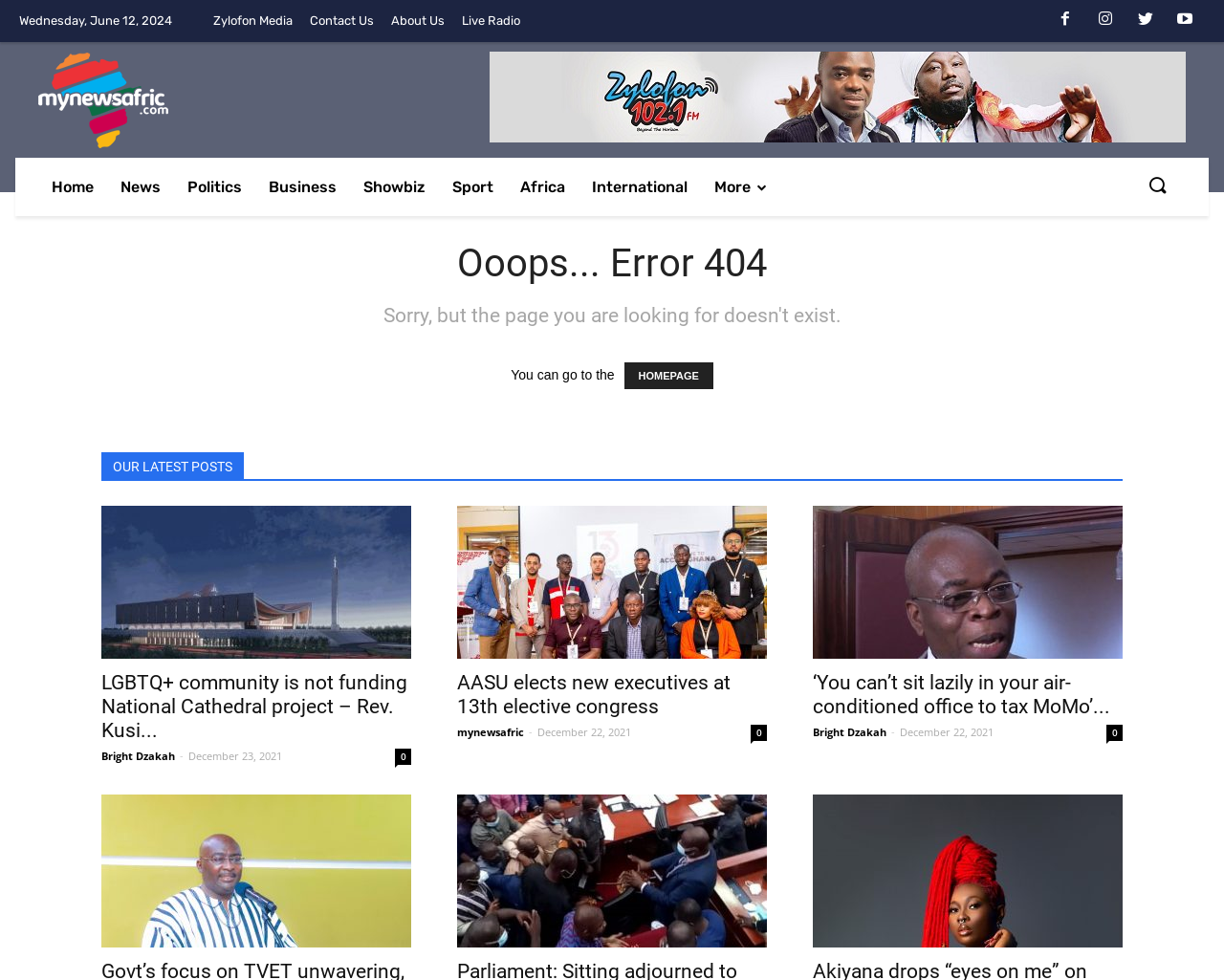Using the provided description: "About Us", find the bounding box coordinates of the corresponding UI element. The output should be four float numbers between 0 and 1, in the format [left, top, right, bottom].

[0.312, 0.0, 0.37, 0.043]